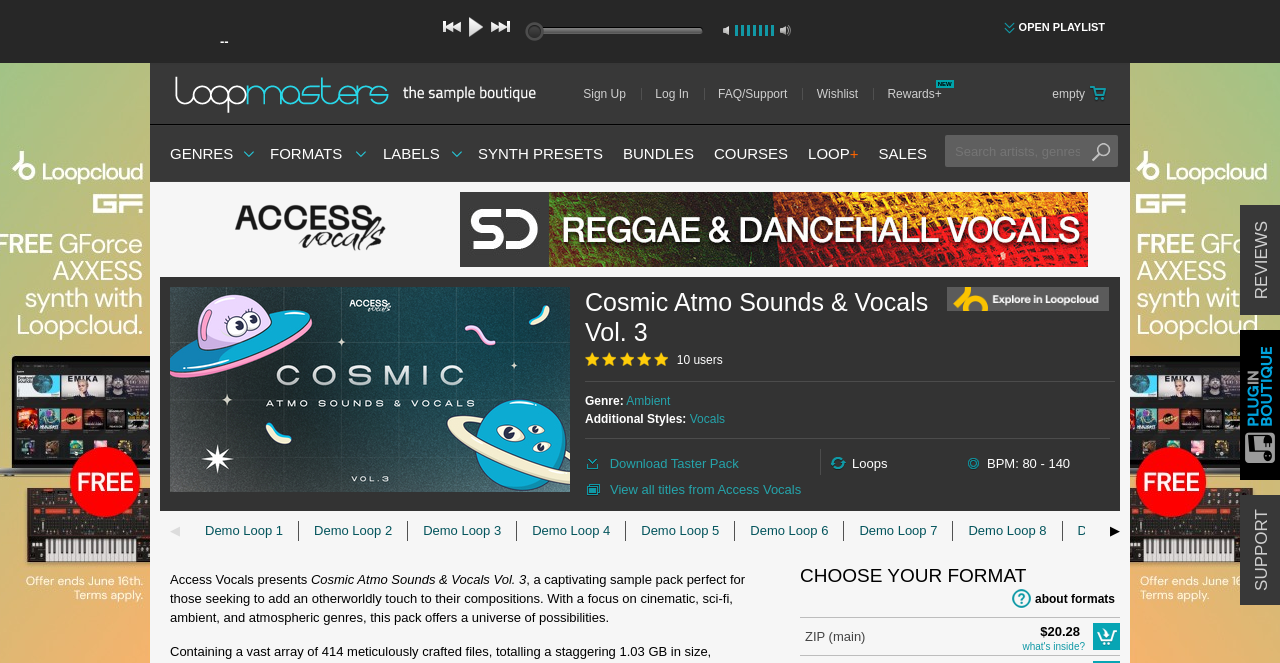Please identify the bounding box coordinates of the region to click in order to complete the task: "Search for artists, genres, articles". The coordinates must be four float numbers between 0 and 1, specified as [left, top, right, bottom].

[0.738, 0.204, 0.852, 0.252]